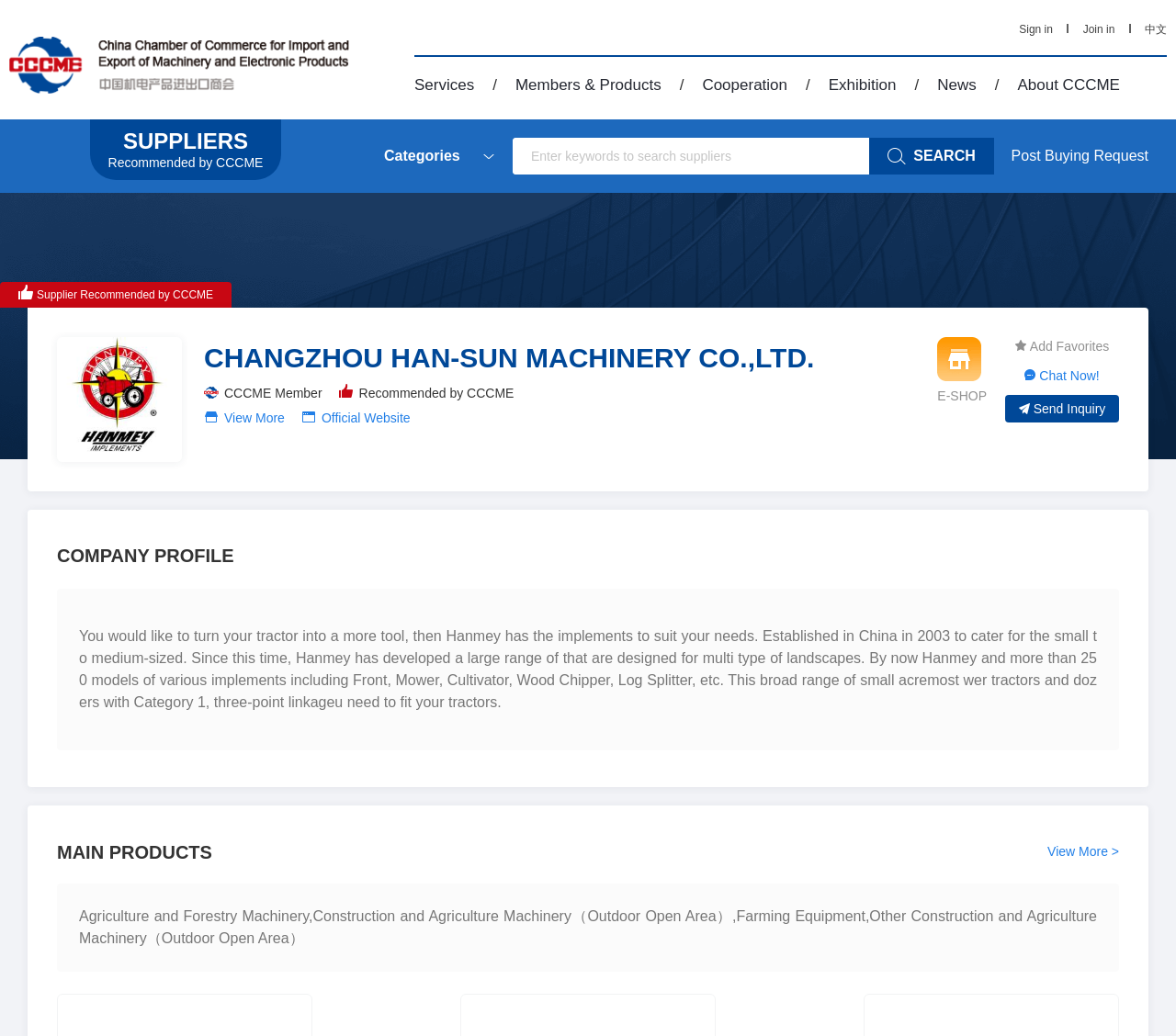Please locate the clickable area by providing the bounding box coordinates to follow this instruction: "Search suppliers".

[0.739, 0.133, 0.845, 0.168]